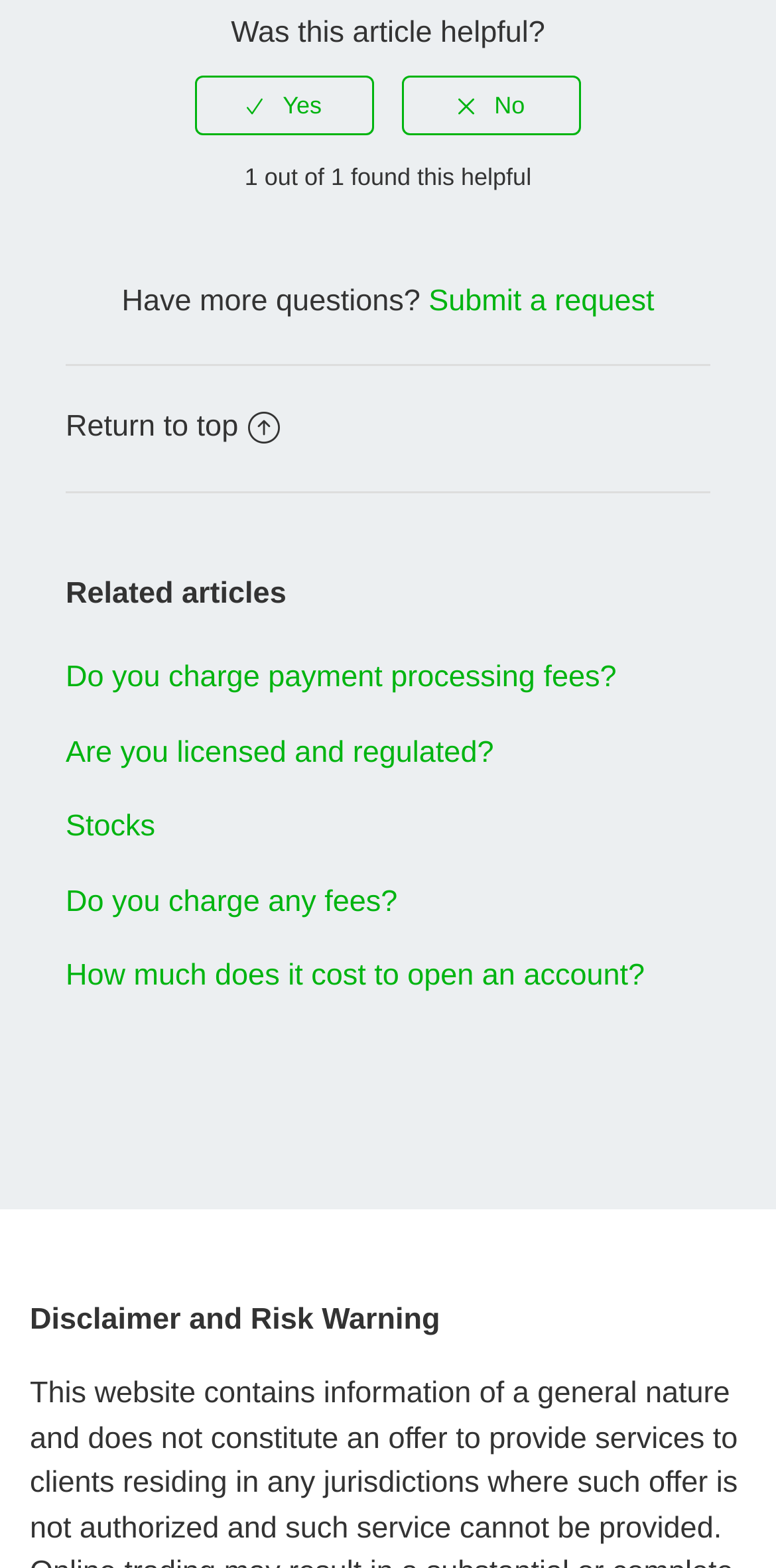Please give a concise answer to this question using a single word or phrase: 
What is the purpose of the radio buttons?

To rate article helpfulness